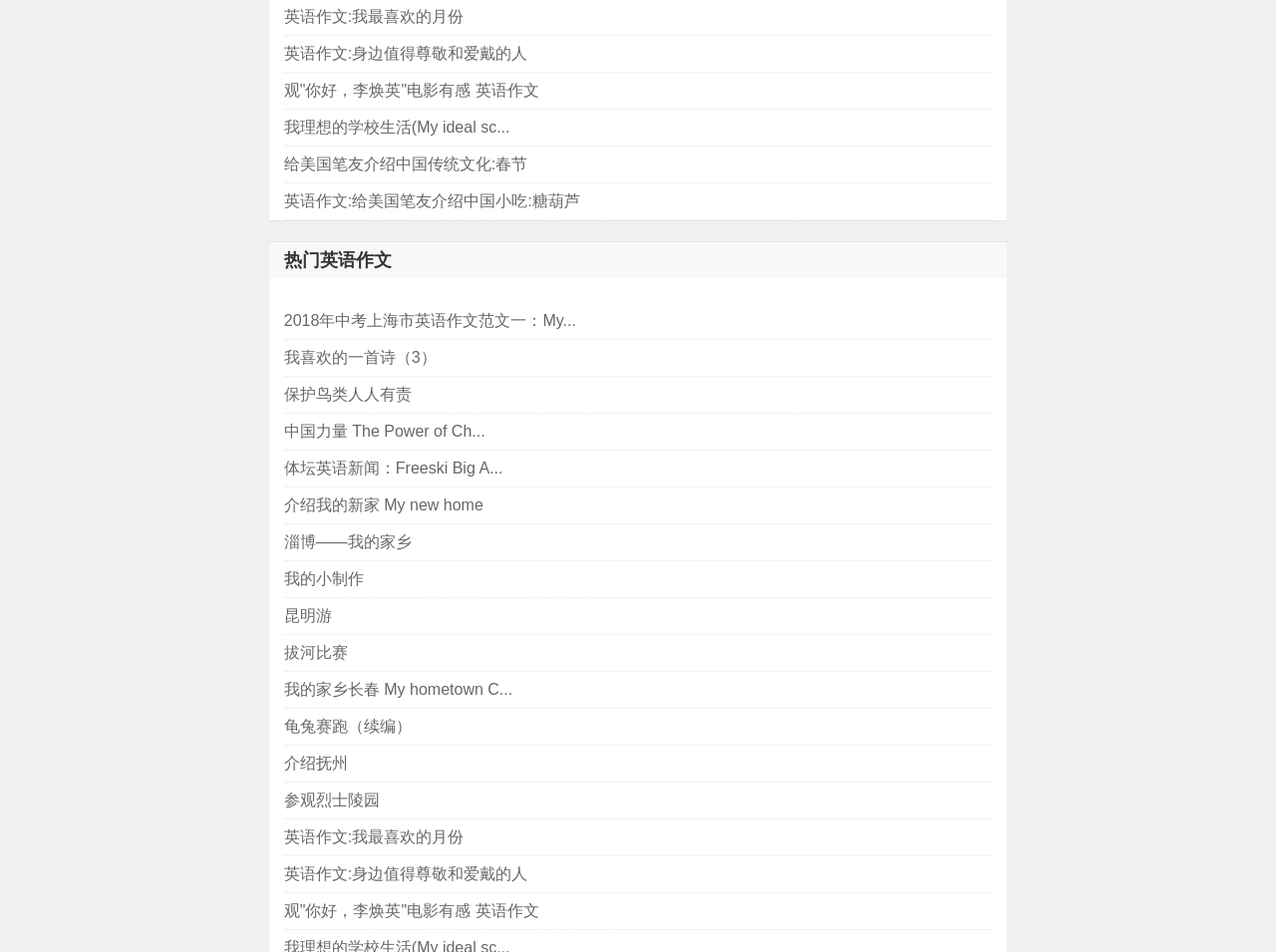Show the bounding box coordinates for the element that needs to be clicked to execute the following instruction: "Click the Facebook link". Provide the coordinates in the form of four float numbers between 0 and 1, i.e., [left, top, right, bottom].

None